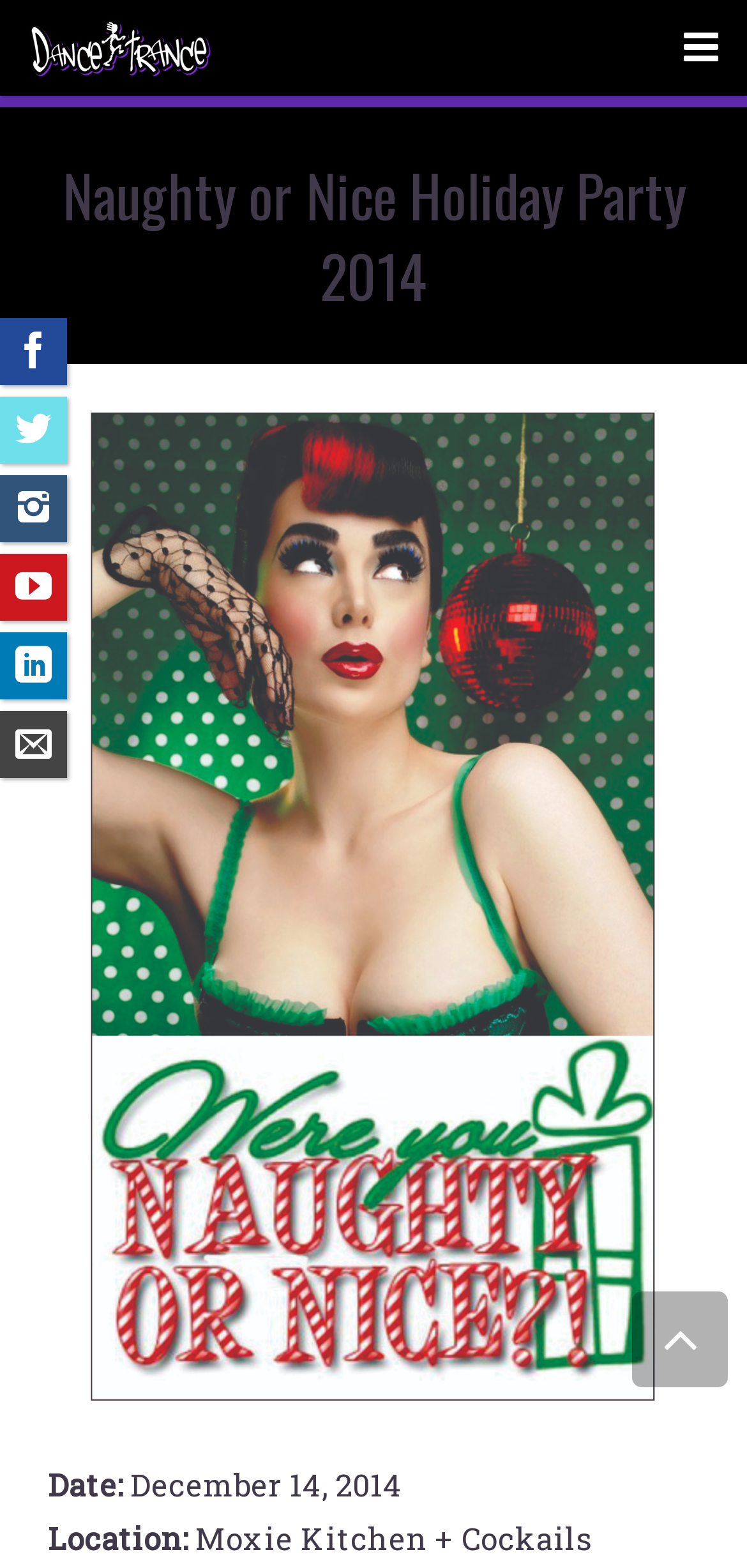What is the logo of the website?
Based on the image, please offer an in-depth response to the question.

The logo of the website is located at the top-left corner of the webpage, and it is an image with the ID 'dt-logo3'.